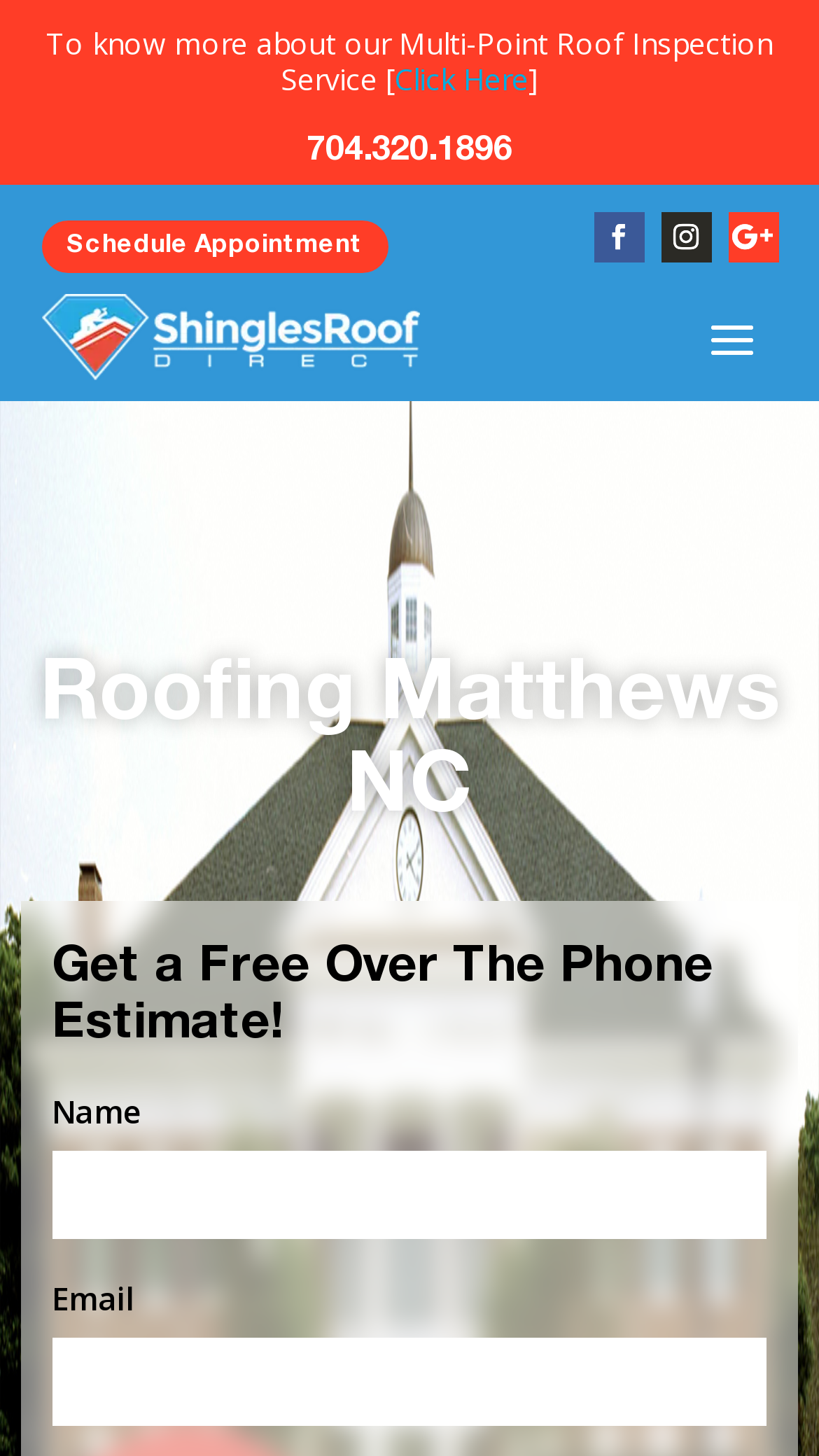Can you find the bounding box coordinates of the area I should click to execute the following instruction: "Get a free over the phone estimate"?

[0.063, 0.648, 0.937, 0.746]